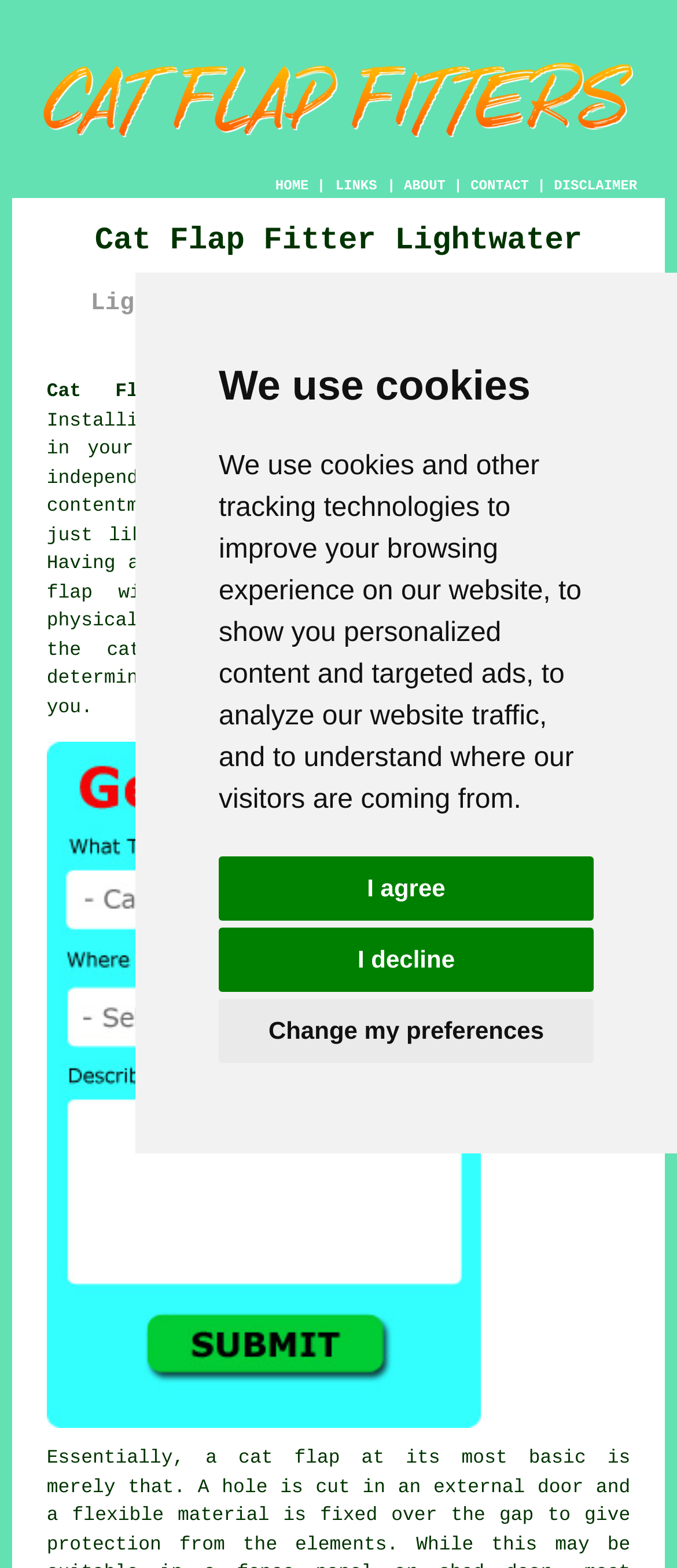Answer succinctly with a single word or phrase:
What is the benefit of installing a cat flap?

Keeps cat fit and happy